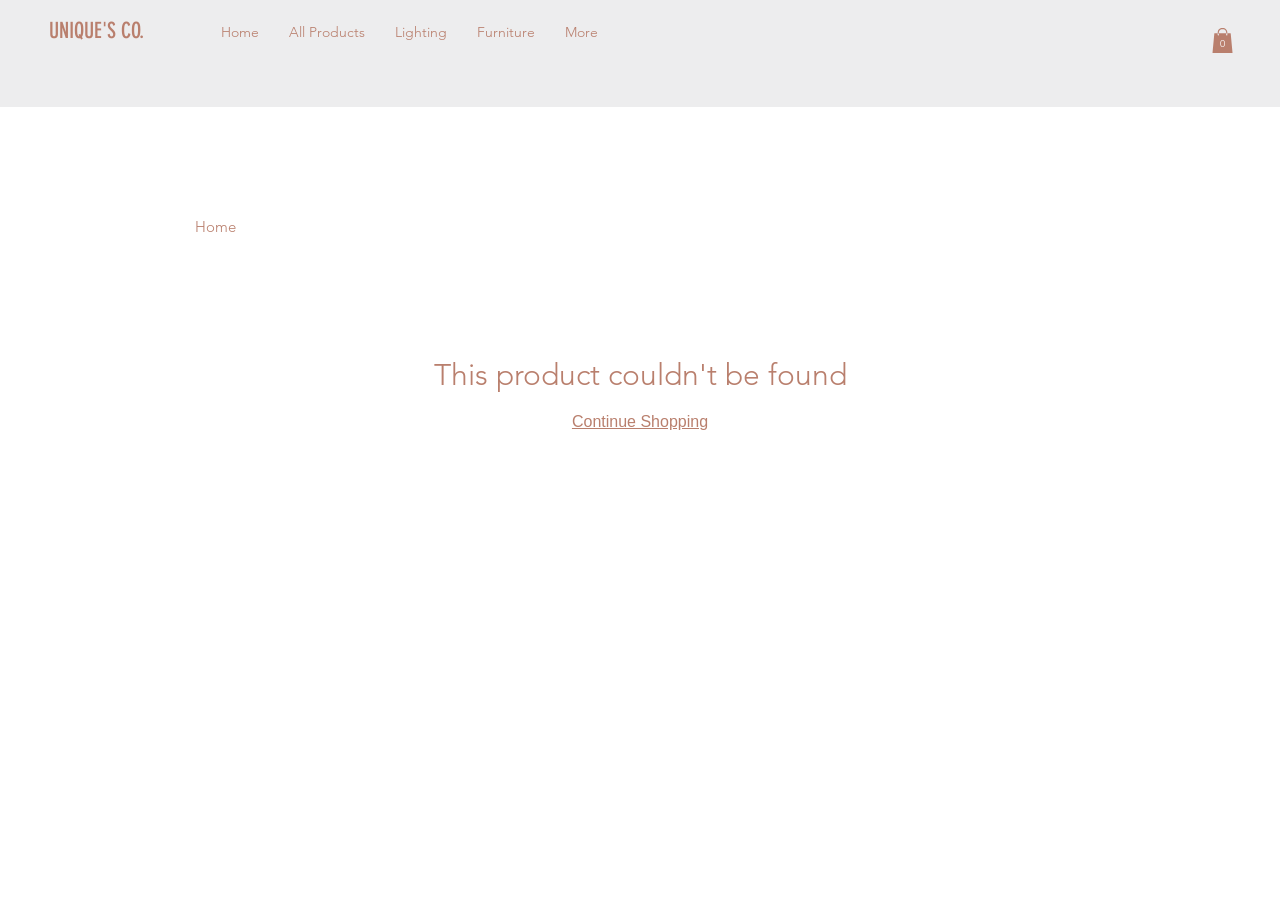Based on what you see in the screenshot, provide a thorough answer to this question: What is the purpose of the 'Continue Shopping' button?

The 'Continue Shopping' button is likely used to allow users to continue browsing products after viewing a specific product or adding items to their cart, as it is placed below the cart button.